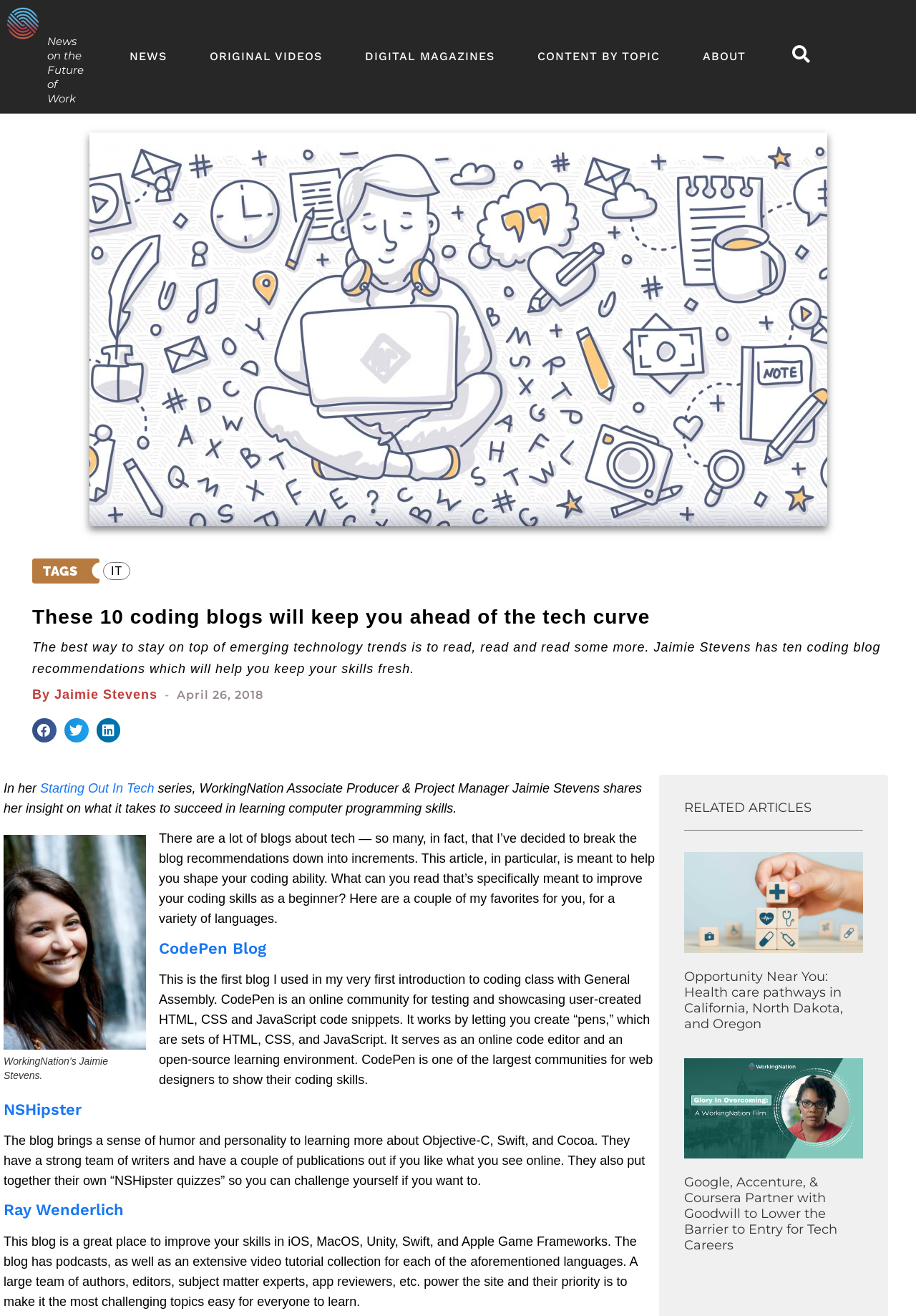Look at the image and write a detailed answer to the question: 
How many coding blogs are recommended?

The webpage title 'These 10 coding blogs will keep you ahead of the tech curve' indicates that 10 coding blogs are recommended.